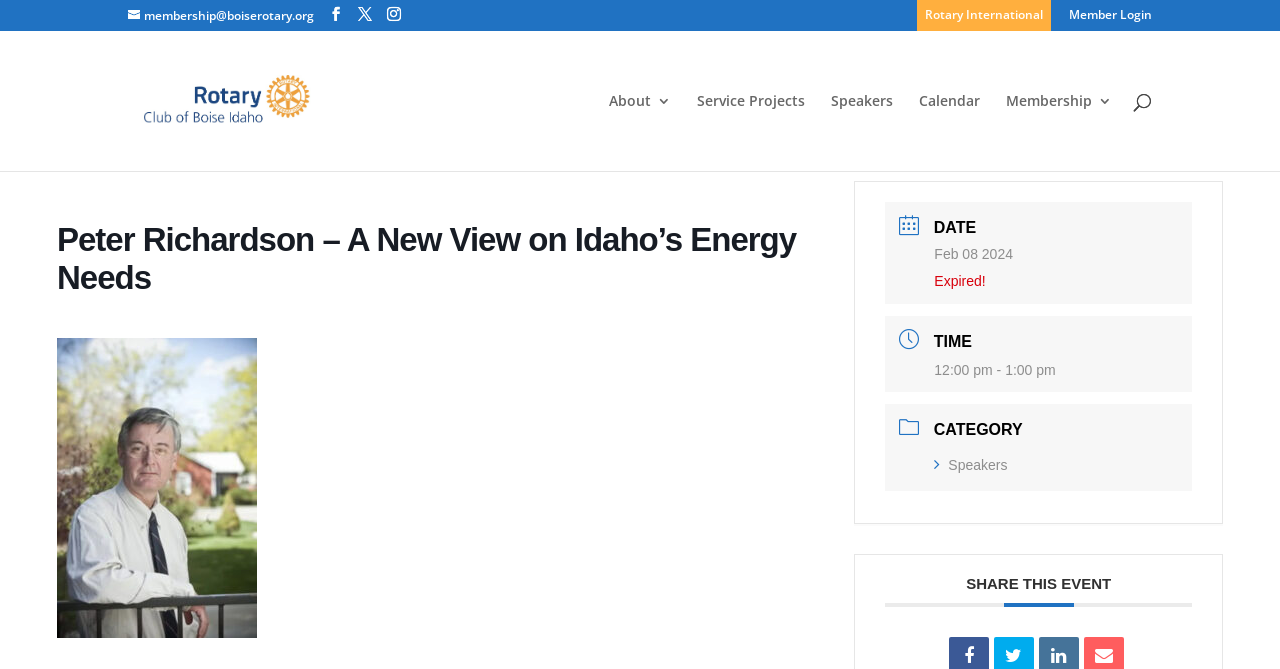Analyze and describe the webpage in a detailed narrative.

The webpage appears to be an event page for a Rotary Club of Boise meeting featuring Peter Richardson, who will be discussing a new view on Idaho's energy needs. 

At the top of the page, there are several links and icons, including a membership email, social media links, and a link to Rotary International. 

Below these links, there is a prominent image of the Rotary Club of Boise logo. 

To the right of the logo, there are several navigation links, including "About", "Service Projects", "Speakers", "Calendar", and "Membership". 

Above the main content area, there is a search bar with a placeholder text "Search for:". 

The main content area is divided into sections. The first section has a heading "Peter Richardson – A New View on Idaho’s Energy Needs" and displays the event details, including the date "Feb 08 2024", which is marked as "Expired!". 

Below the event details, there is a section with a heading "TIME" and displays the event time as "12:00 pm - 1:00 pm". 

Further down, there is a section with a heading "CATEGORY" and displays the category as "Speakers". 

Finally, at the bottom of the page, there is a call-to-action section with a heading "SHARE THIS EVENT".